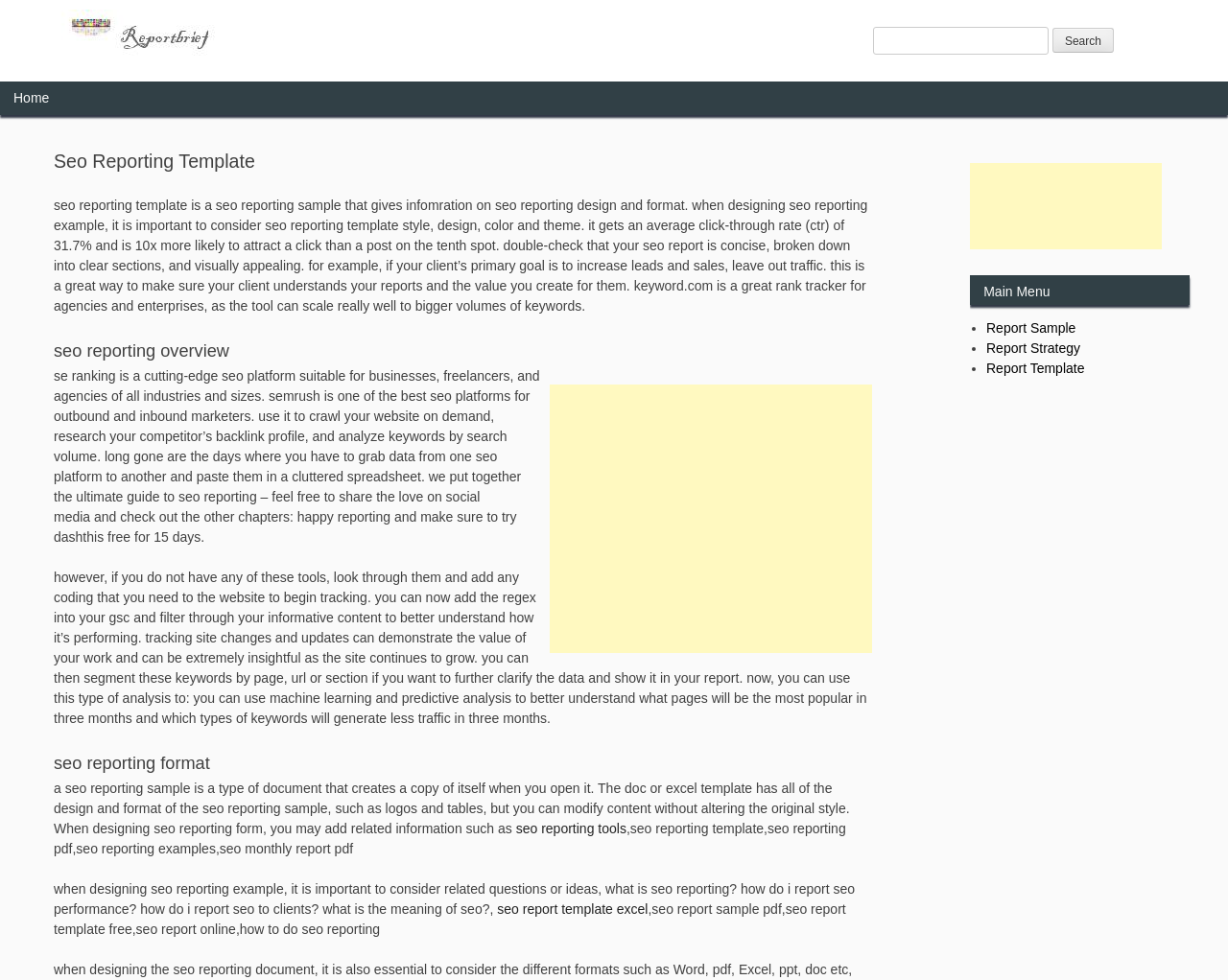Determine the bounding box coordinates of the section to be clicked to follow the instruction: "Read about SEO reporting overview". The coordinates should be given as four float numbers between 0 and 1, formatted as [left, top, right, bottom].

[0.044, 0.343, 0.71, 0.374]